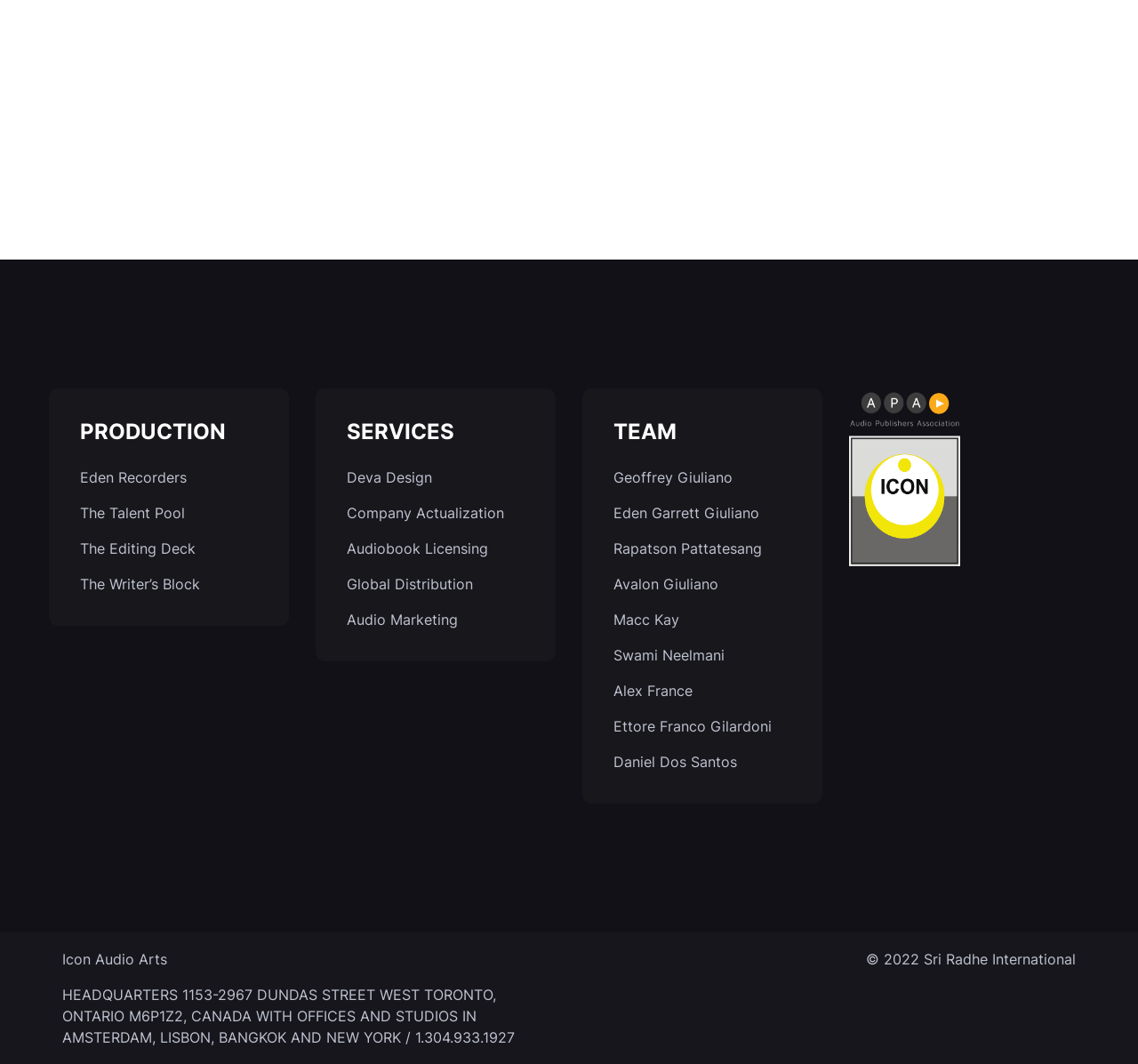What is the name of the company that owns the copyright?
Offer a detailed and exhaustive answer to the question.

The copyright information is listed at the bottom of the page, which states '© 2022 Sri Radhe International', indicating that Sri Radhe International owns the copyright.